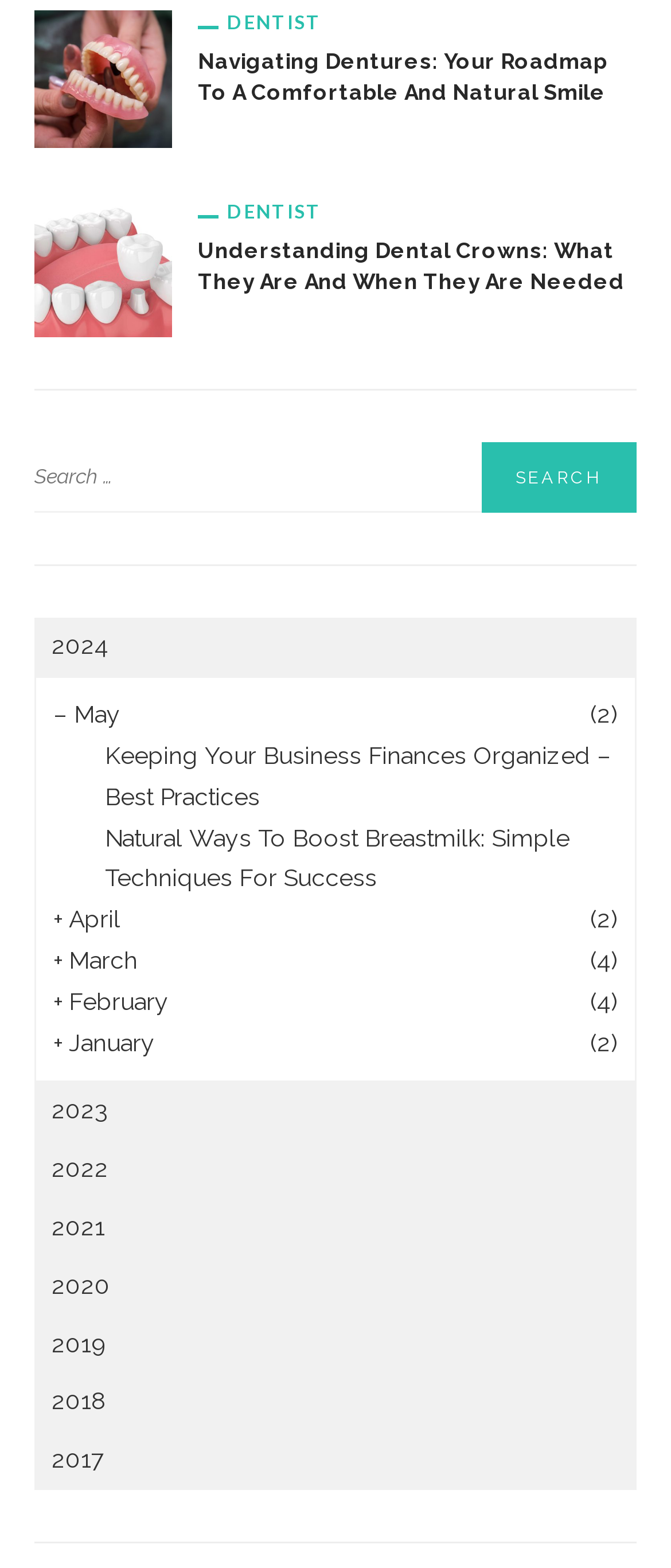What is the purpose of the search bar?
Please give a detailed and elaborate answer to the question based on the image.

The search bar is located at the top of the webpage and has a button labeled 'Search', indicating that its purpose is to allow users to search the website for specific content.